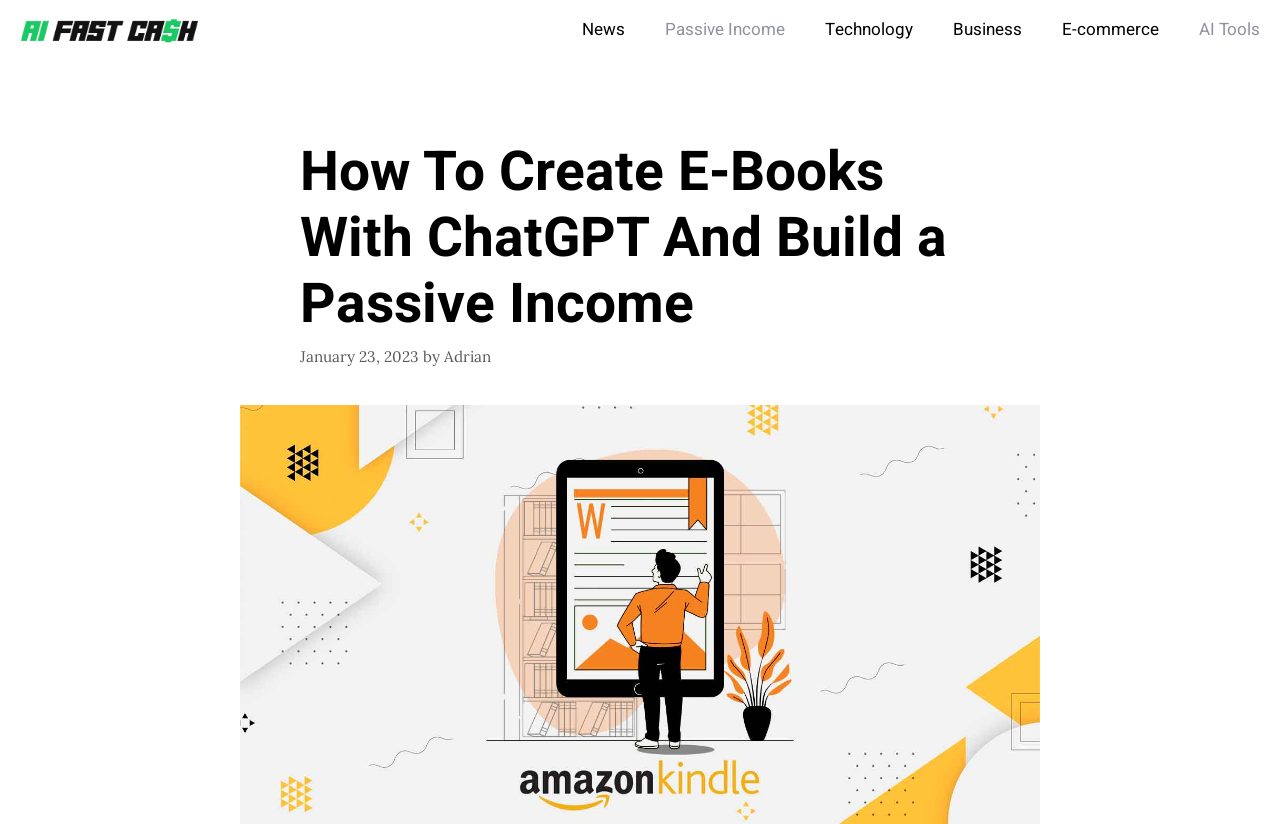Determine the bounding box coordinates of the clickable region to carry out the instruction: "visit Adrian's profile".

[0.347, 0.421, 0.384, 0.444]